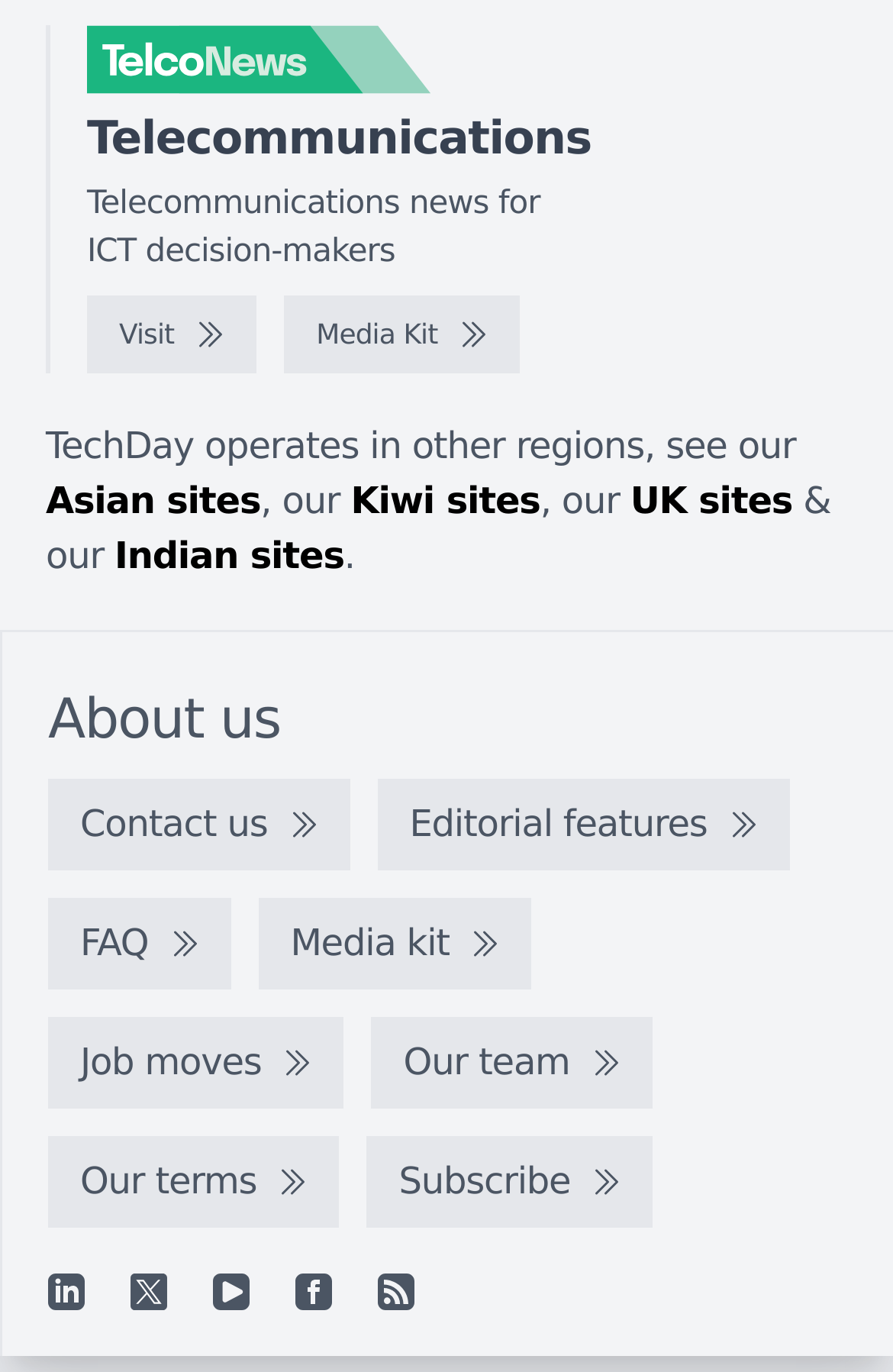Identify the bounding box coordinates of the region that needs to be clicked to carry out this instruction: "Read about Media Kit". Provide these coordinates as four float numbers ranging from 0 to 1, i.e., [left, top, right, bottom].

[0.318, 0.216, 0.582, 0.273]